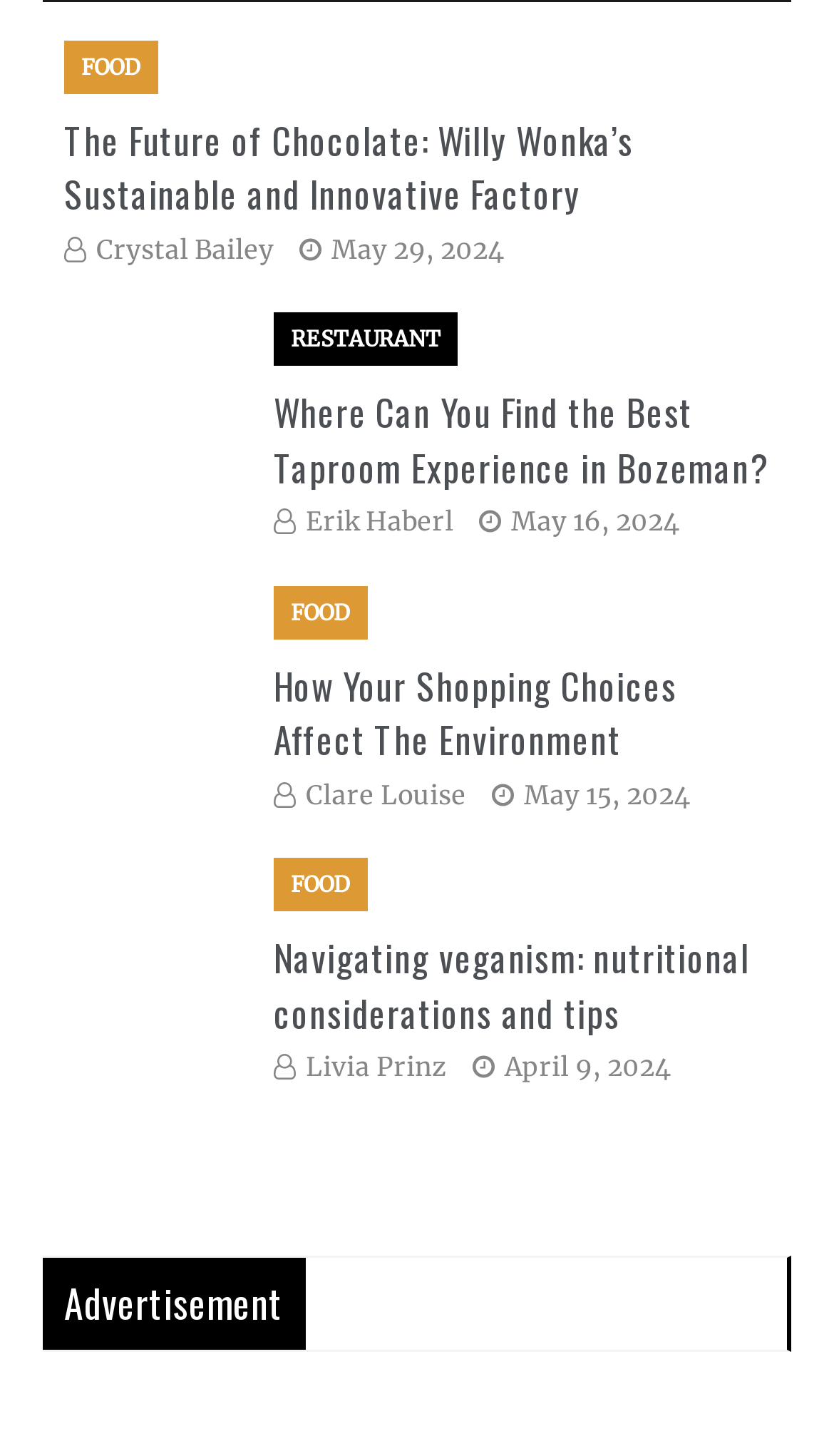Find the bounding box coordinates for the element described here: "April 9, 2024".

[0.567, 0.722, 0.805, 0.744]